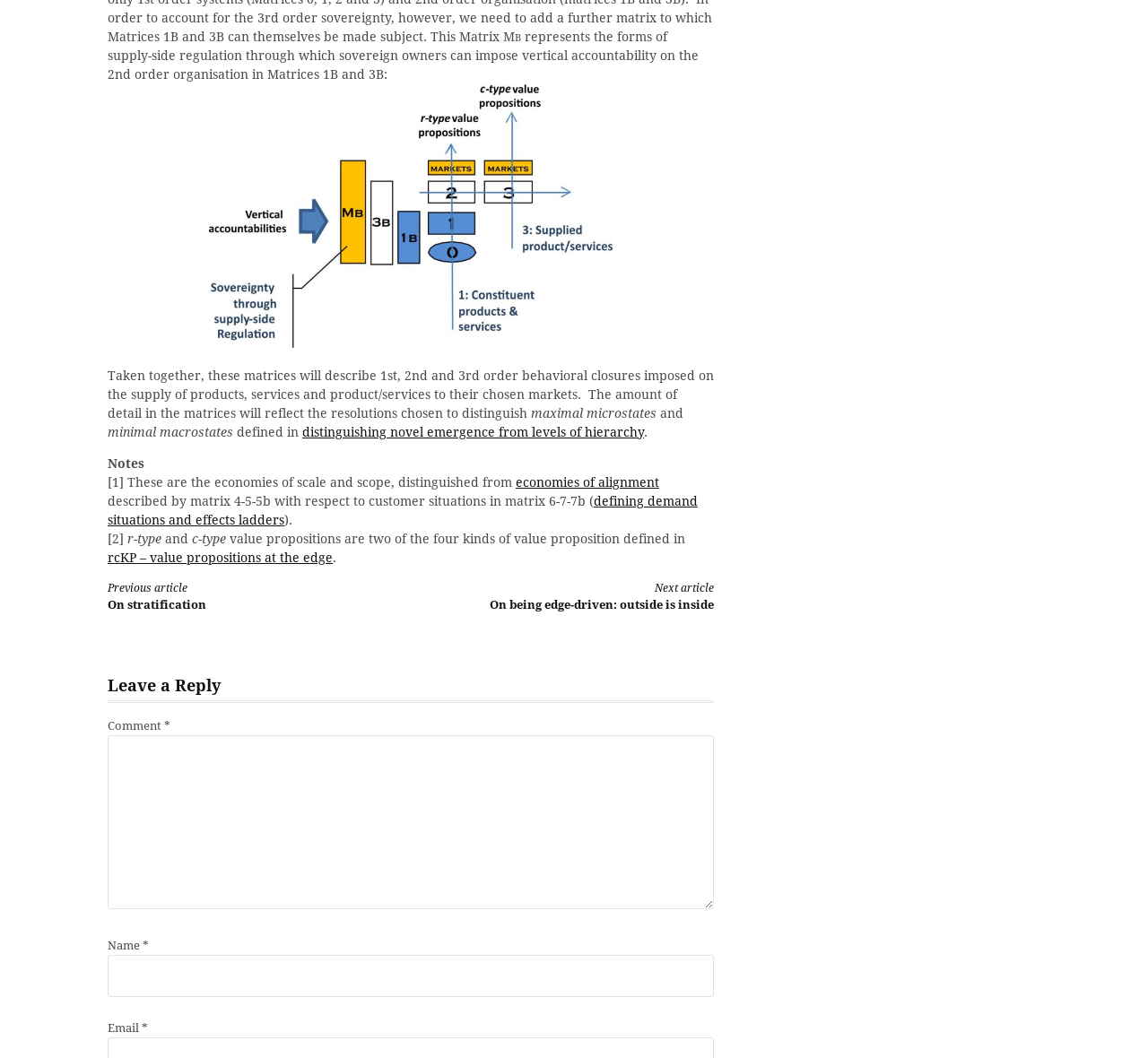Given the element description parent_node: Name * name="author", predict the bounding box coordinates for the UI element in the webpage screenshot. The format should be (top-left x, top-left y, bottom-right x, bottom-right y), and the values should be between 0 and 1.

[0.094, 0.903, 0.622, 0.942]